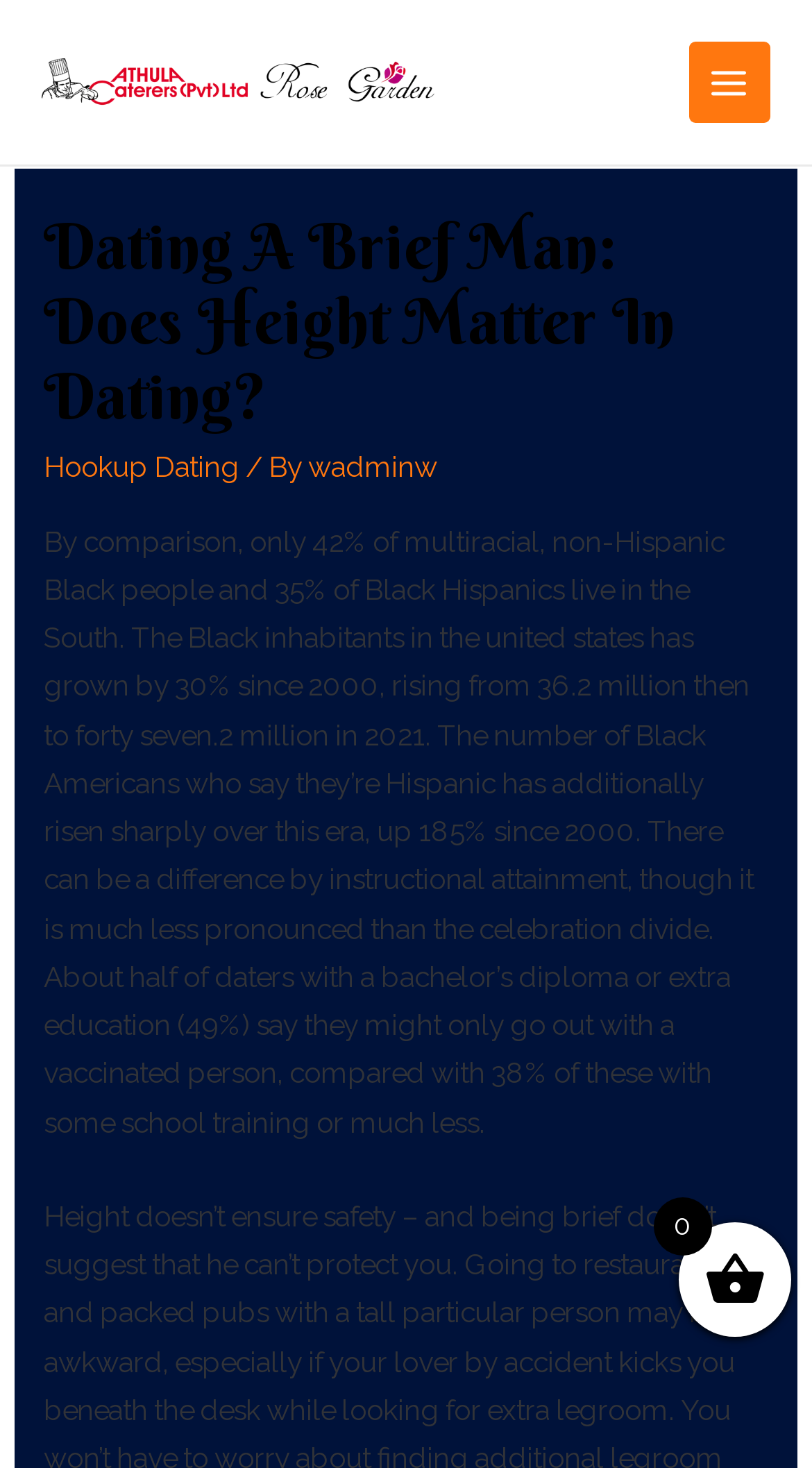Examine the screenshot and answer the question in as much detail as possible: What is the name of the website?

The website's name is Athulacaterers, which is mentioned in the top-left corner of the webpage as a link and an image. It appears to be the logo of the website.